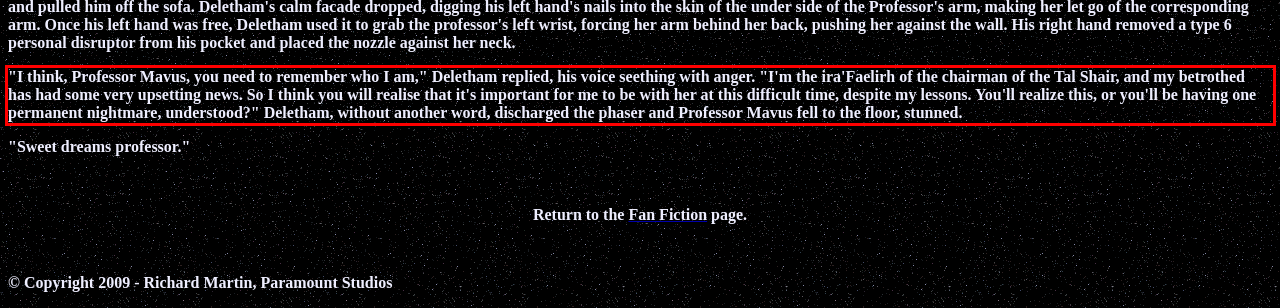Observe the screenshot of the webpage that includes a red rectangle bounding box. Conduct OCR on the content inside this red bounding box and generate the text.

"I think, Professor Mavus, you need to remember who I am," Deletham replied, his voice seething with anger. "I'm the ira'Faelirh of the chairman of the Tal Shair, and my betrothed has had some very upsetting news. So I think you will realise that it's important for me to be with her at this difficult time, despite my lessons. You'll realize this, or you'll be having one permanent nightmare, understood?" Deletham, without another word, discharged the phaser and Professor Mavus fell to the floor, stunned.